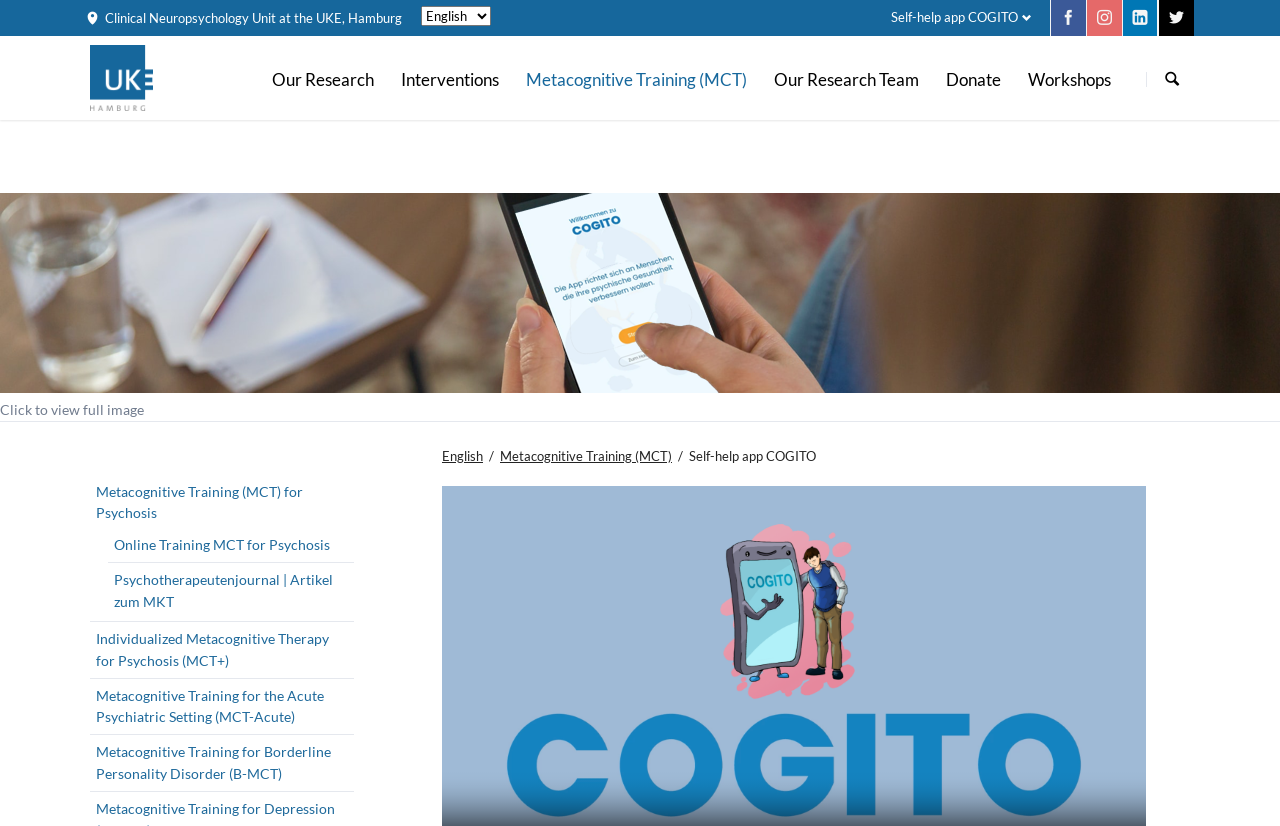Please identify the bounding box coordinates of the region to click in order to complete the given instruction: "Click the Donate button". The coordinates should be four float numbers between 0 and 1, i.e., [left, top, right, bottom].

[0.728, 0.044, 0.792, 0.146]